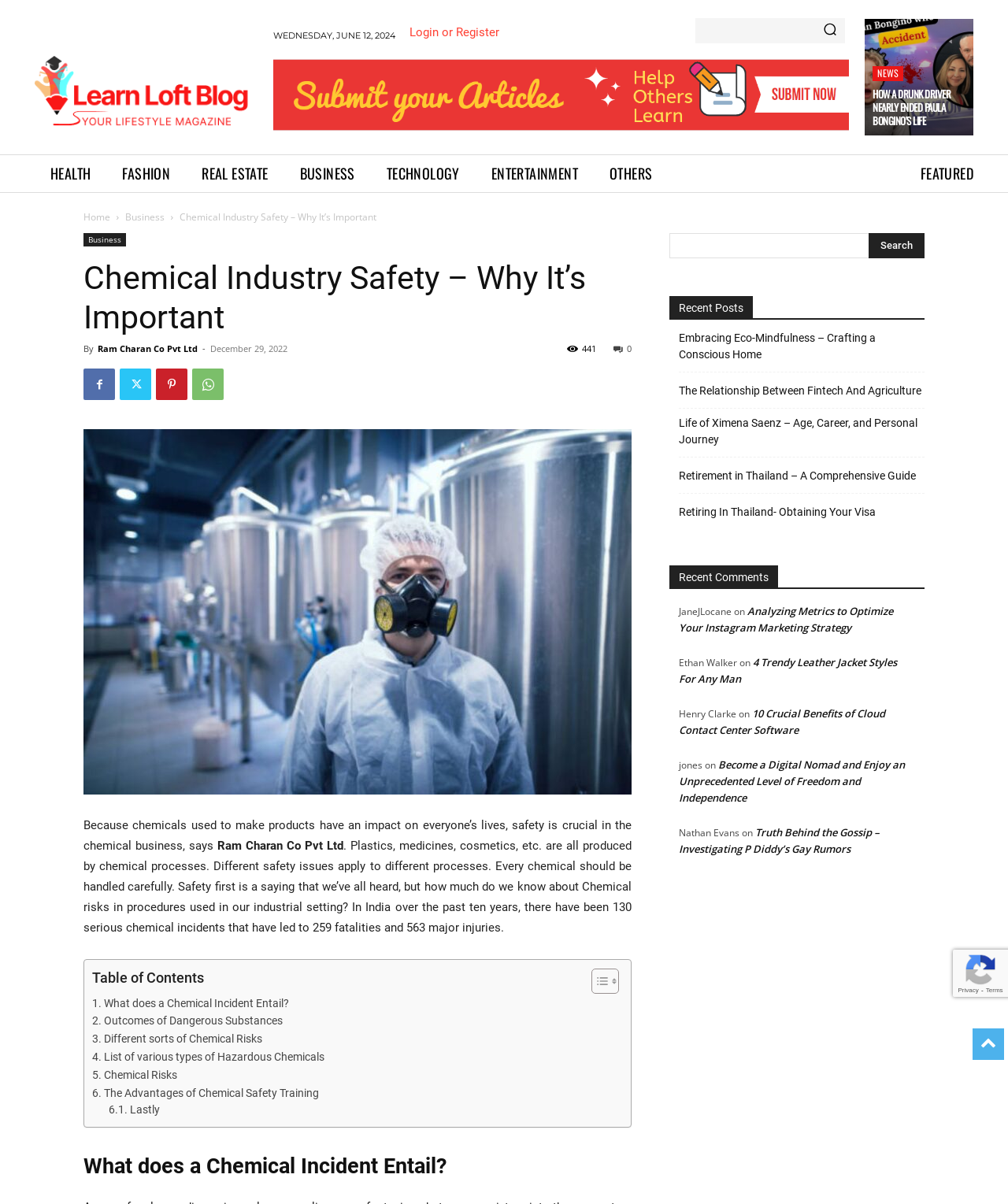Provide the bounding box coordinates for the area that should be clicked to complete the instruction: "Read the article about Paula Bongino’s life".

[0.866, 0.073, 0.958, 0.106]